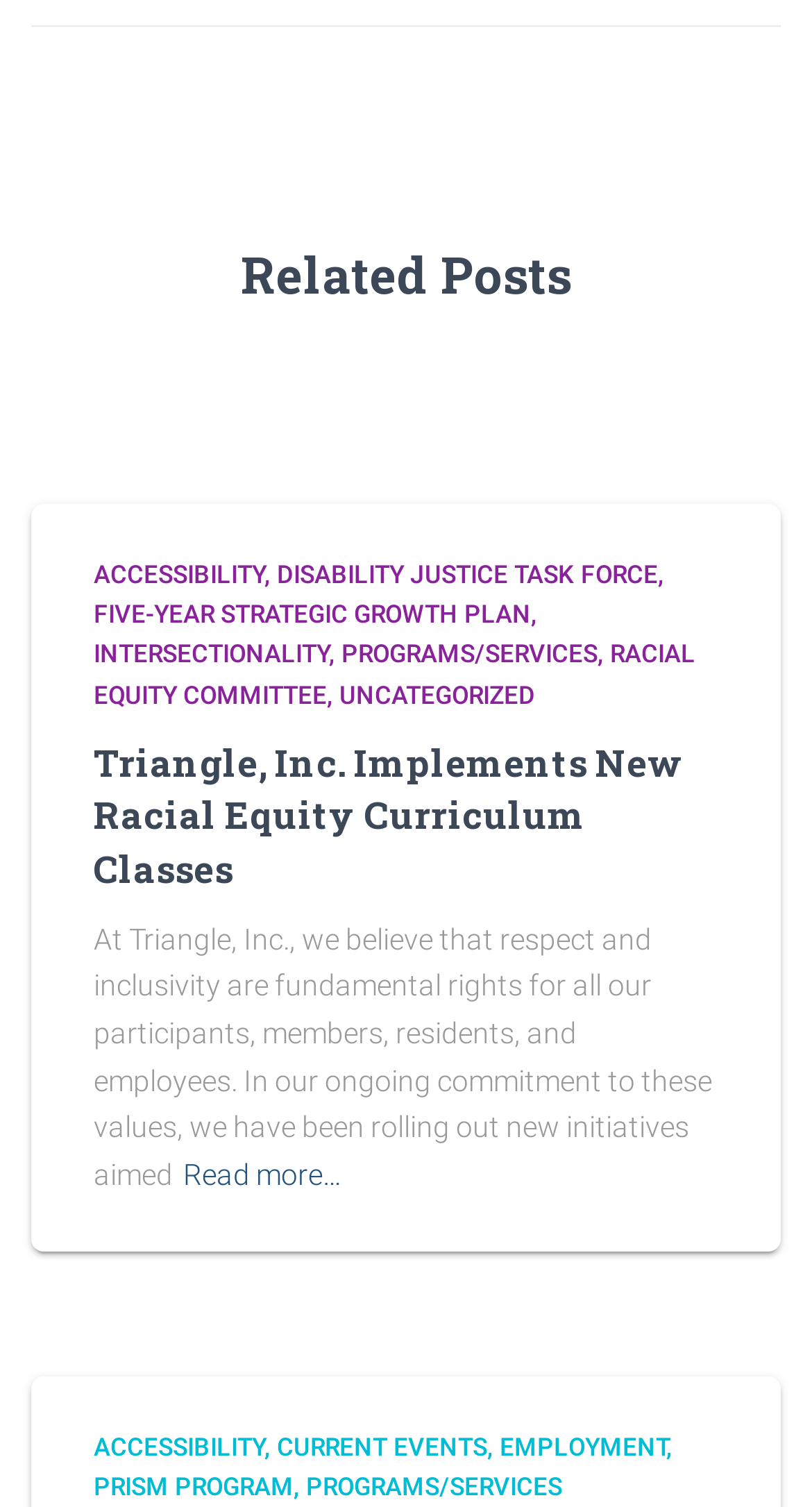What is the name of the organization mentioned?
Answer the question with just one word or phrase using the image.

Triangle, Inc.